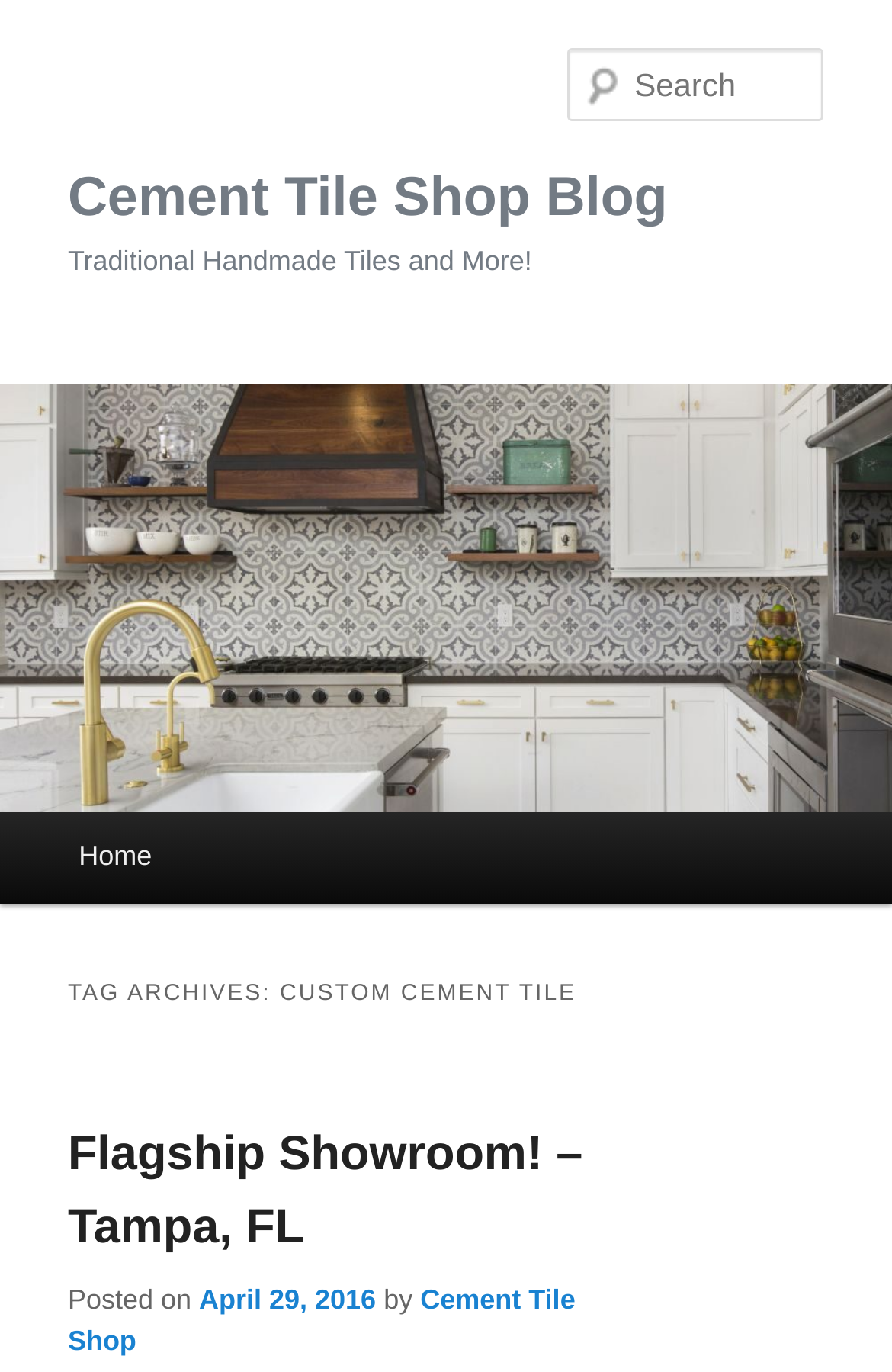Identify the first-level heading on the webpage and generate its text content.

Cement Tile Shop Blog